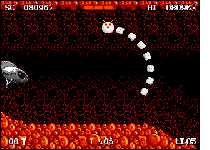Respond to the question below with a single word or phrase: What is the character doing in the scene?

Launching projectiles or dodging threats